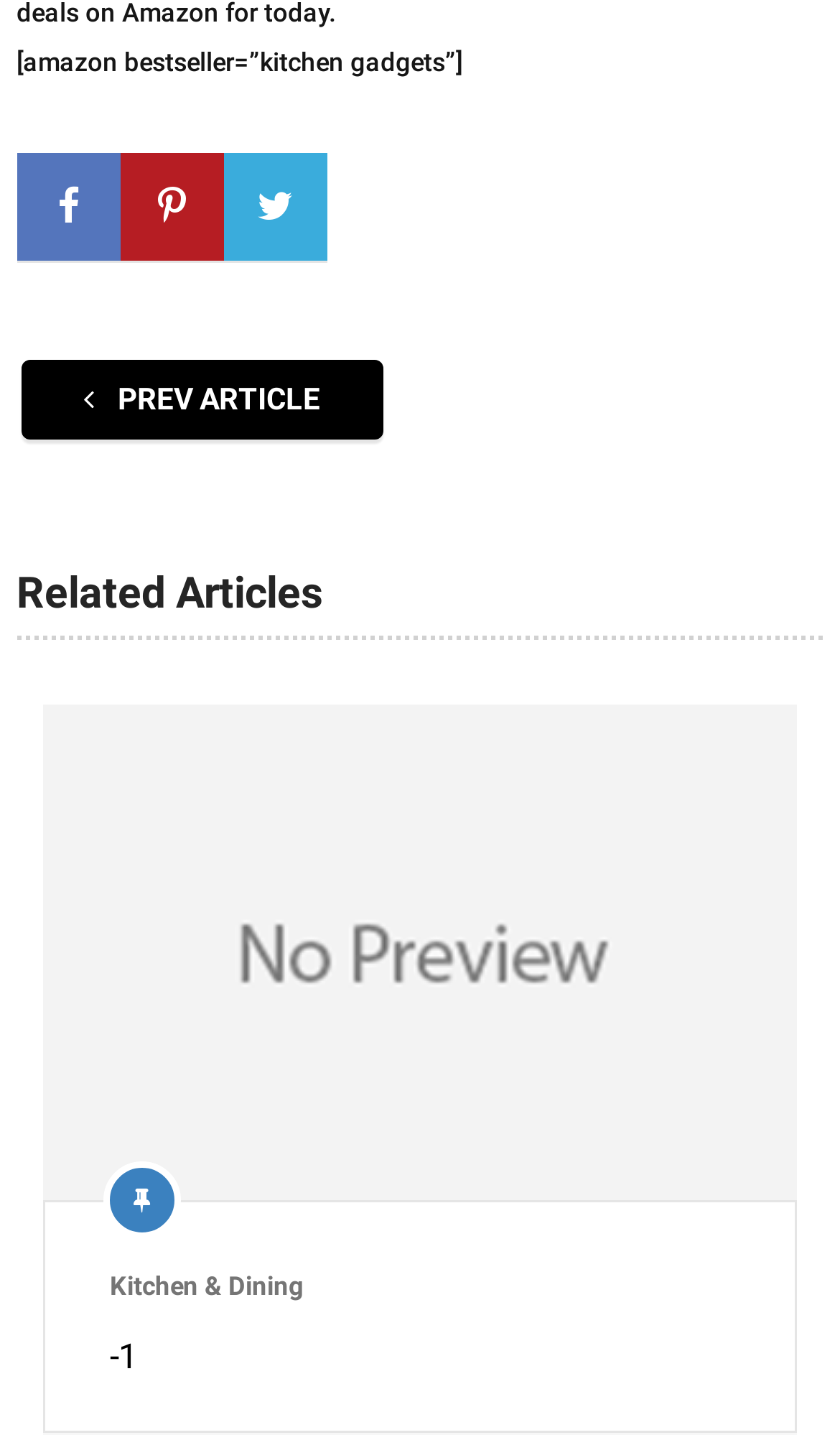For the element described, predict the bounding box coordinates as (top-left x, top-left y, bottom-right x, bottom-right y). All values should be between 0 and 1. Element description: Prev Article

[0.025, 0.251, 0.456, 0.307]